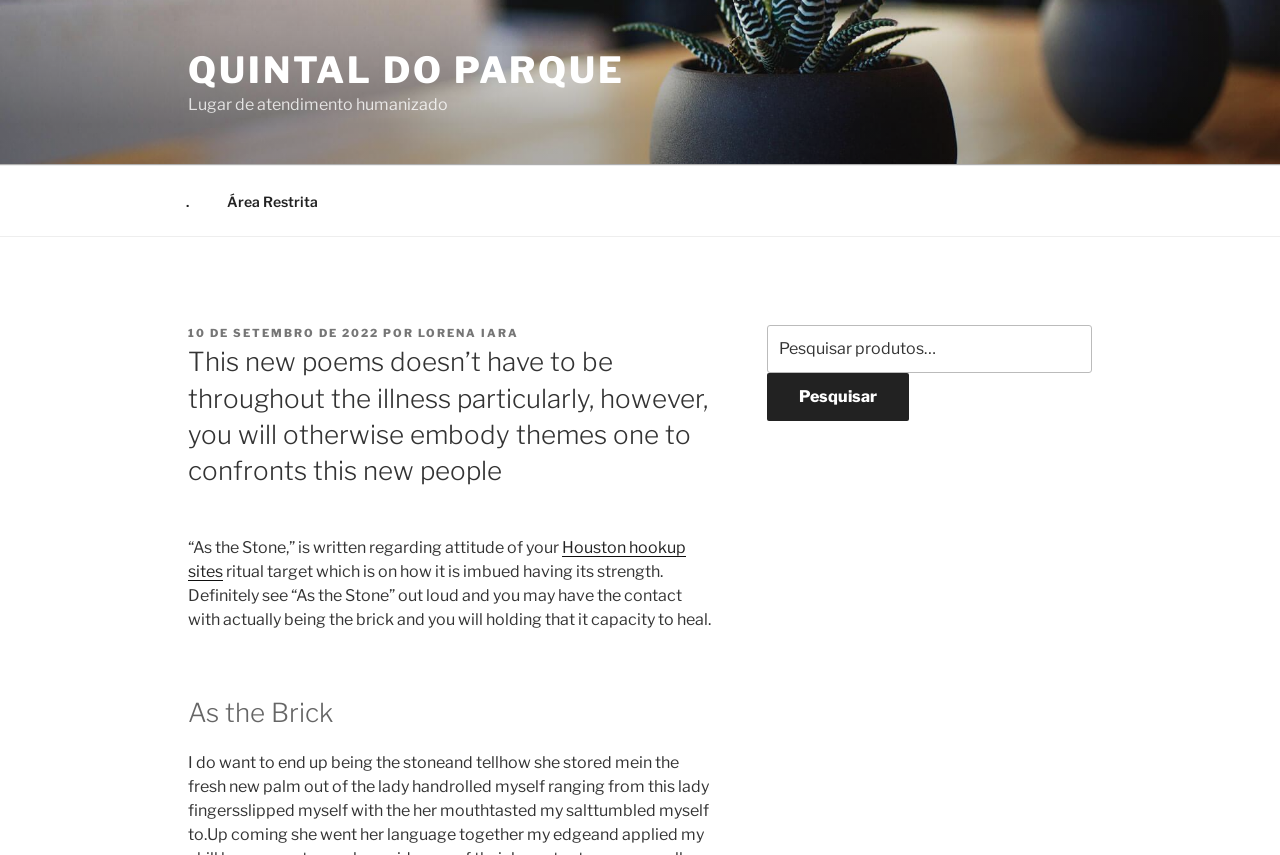Generate the main heading text from the webpage.

This new poems doesn’t have to be throughout the illness particularly, however, you will otherwise embody themes one to confronts this new people